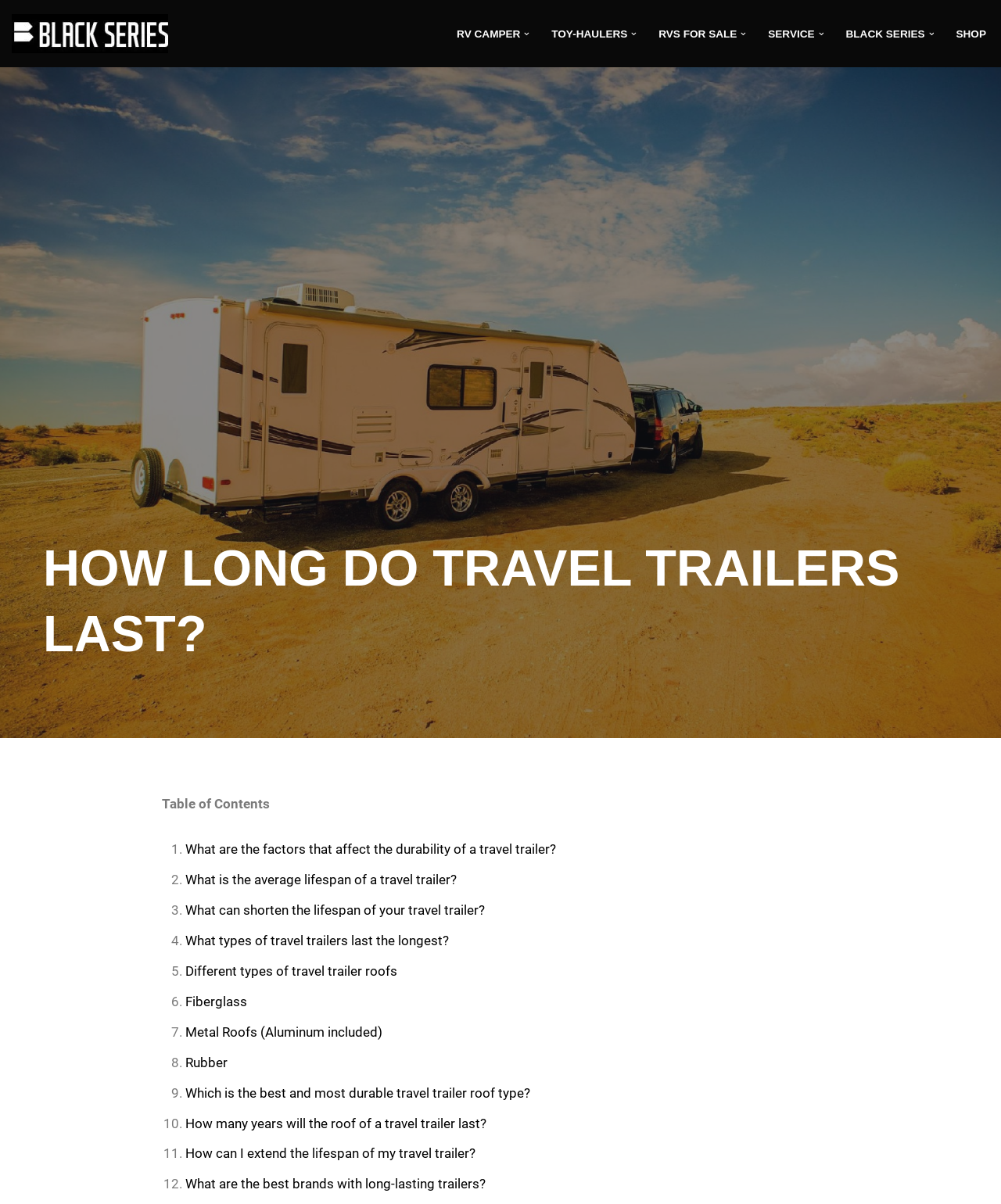Locate the bounding box coordinates of the clickable part needed for the task: "Click on the 'RV CAMPER' link".

[0.456, 0.02, 0.52, 0.036]